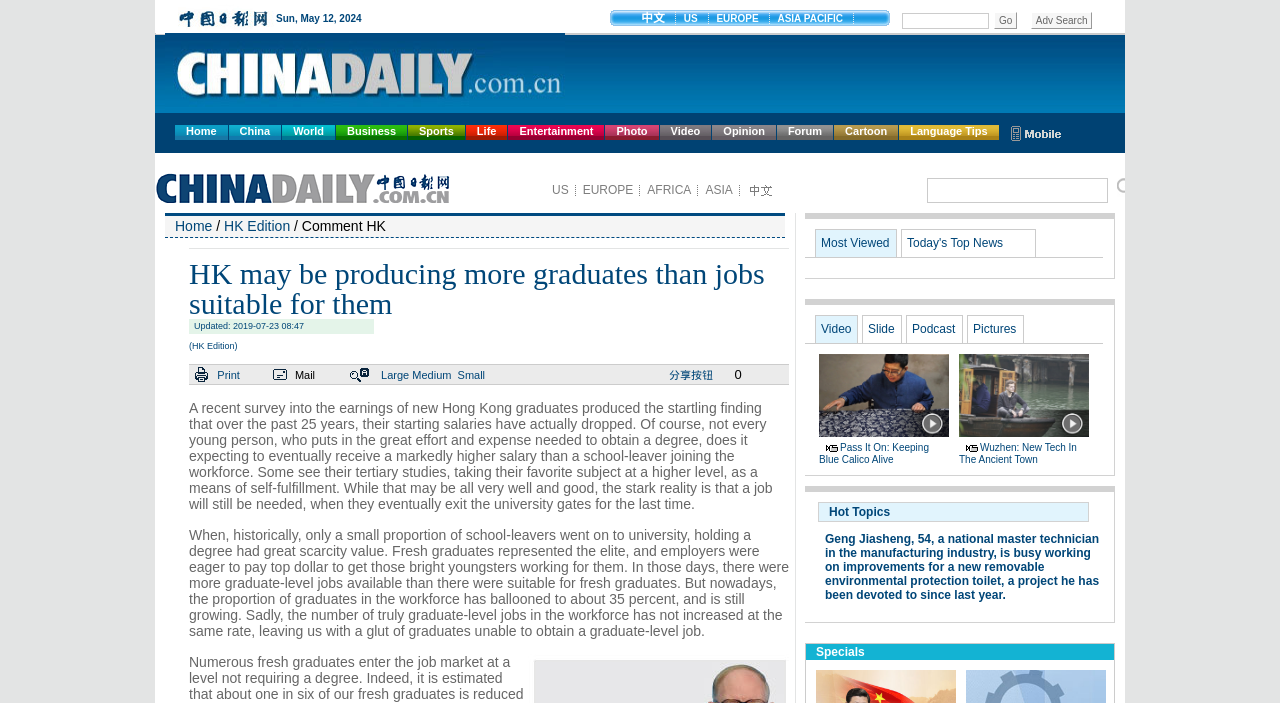Provide the bounding box coordinates, formatted as (top-left x, top-left y, bottom-right x, bottom-right y), with all values being floating point numbers between 0 and 1. Identify the bounding box of the UI element that matches the description: Cartoon

[0.652, 0.178, 0.702, 0.199]